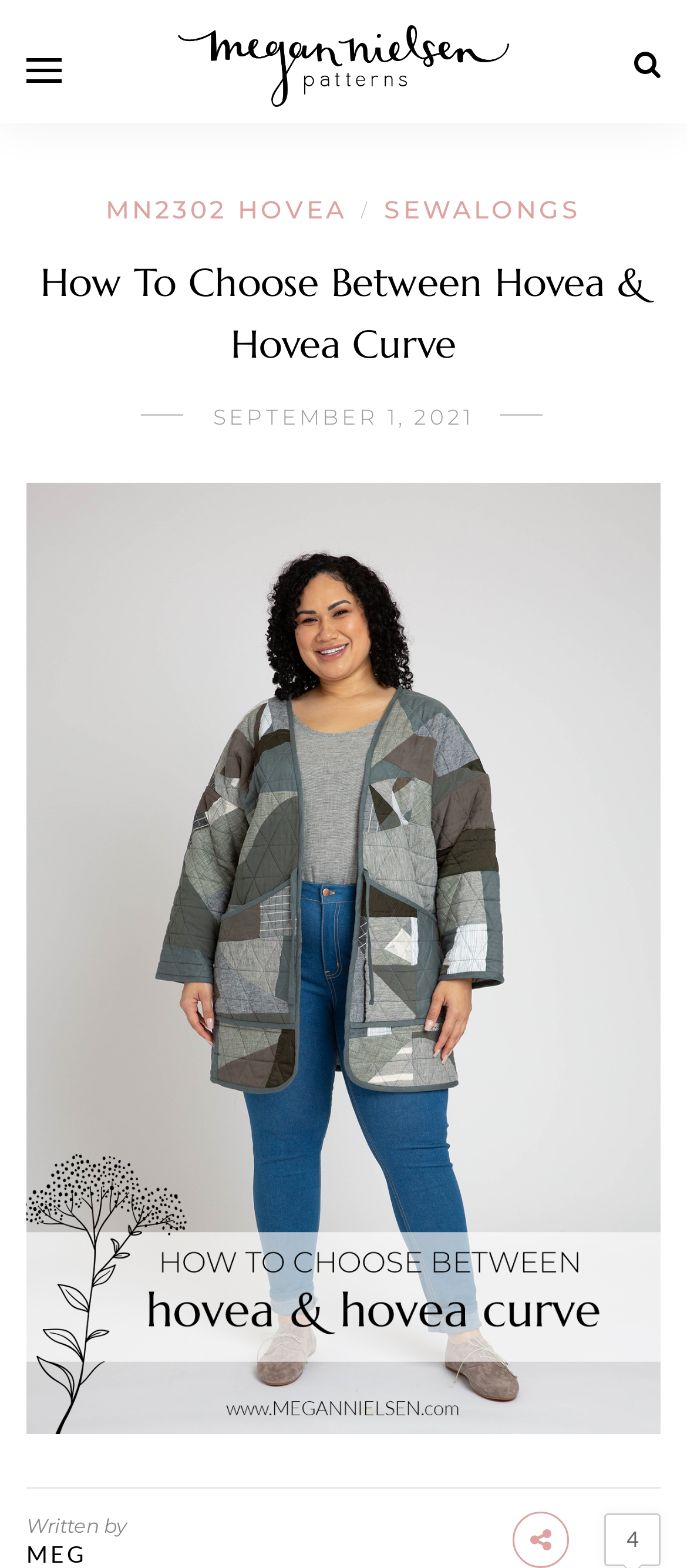What is the date of the article?
Give a one-word or short phrase answer based on the image.

SEPTEMBER 1, 2021